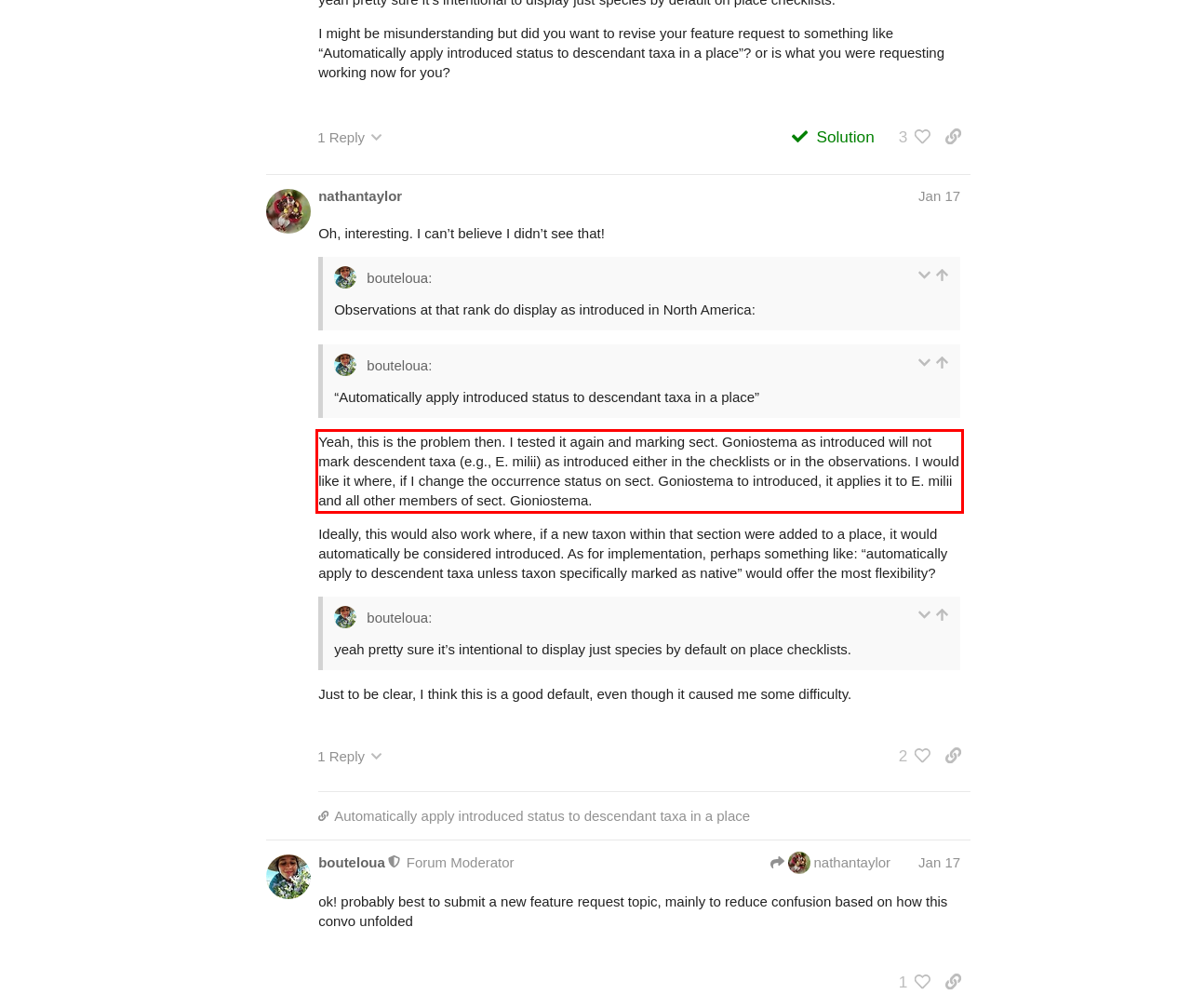You are presented with a screenshot containing a red rectangle. Extract the text found inside this red bounding box.

Yeah, this is the problem then. I tested it again and marking sect. Goniostema as introduced will not mark descendent taxa (e.g., E. milii) as introduced either in the checklists or in the observations. I would like it where, if I change the occurrence status on sect. Goniostema to introduced, it applies it to E. milii and all other members of sect. Gioniostema.